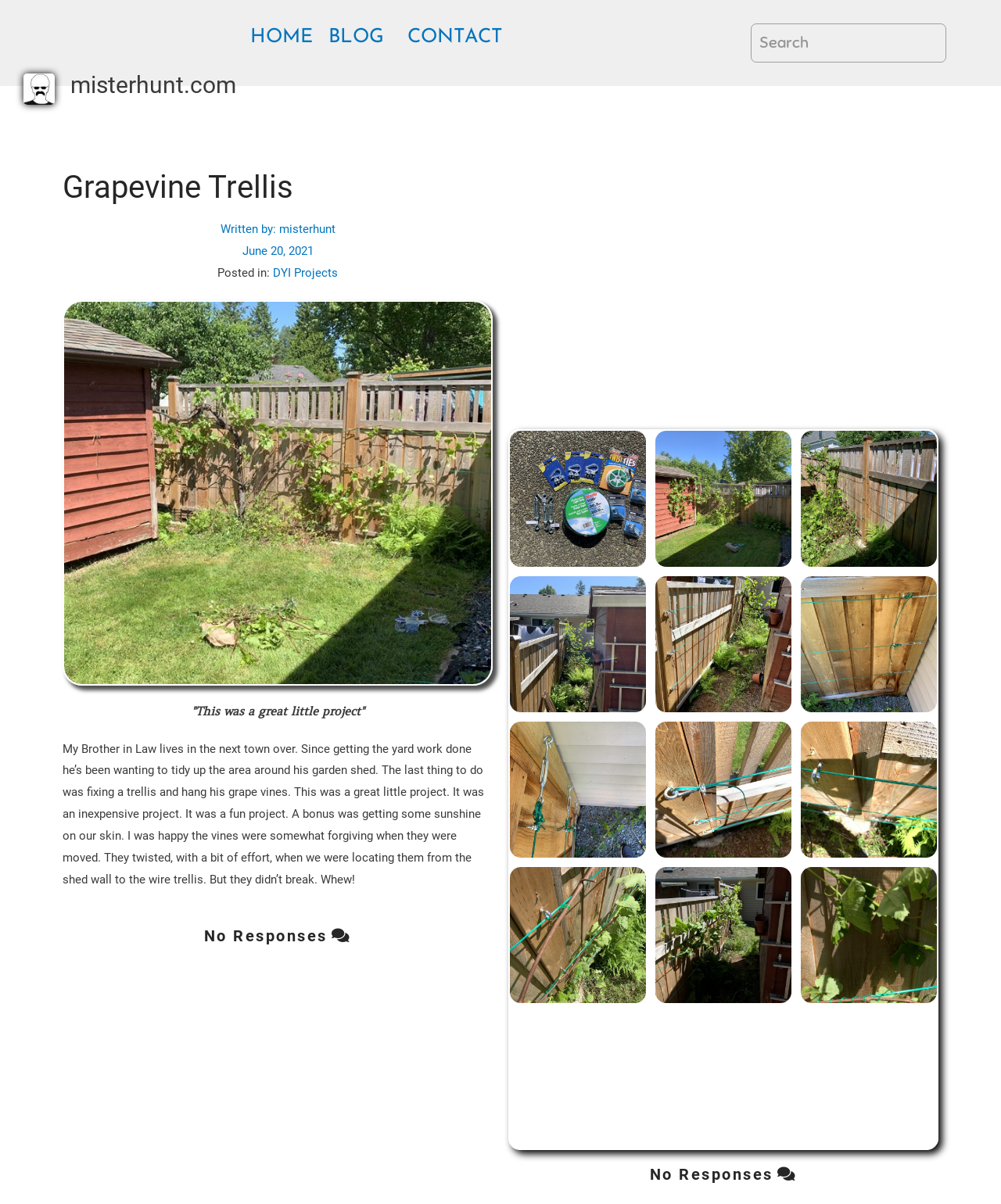Using the provided description Written by: misterhunt, find the bounding box coordinates for the UI element. Provide the coordinates in (top-left x, top-left y, bottom-right x, bottom-right y) format, ensuring all values are between 0 and 1.

[0.22, 0.182, 0.335, 0.2]